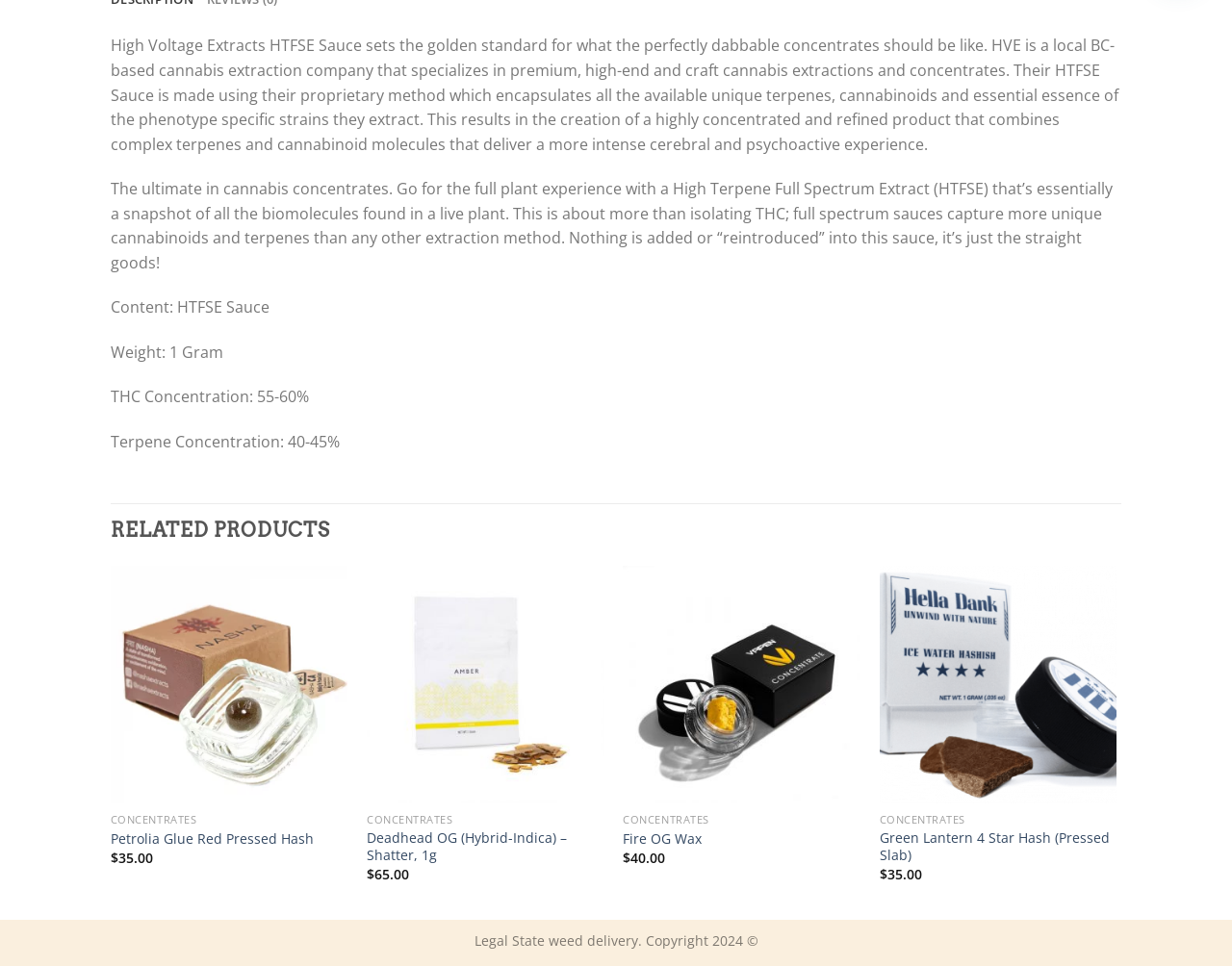What is the purpose of HTFSE Sauce?
Please provide a single word or phrase as your answer based on the image.

To deliver intense cerebral and psychoactive experience